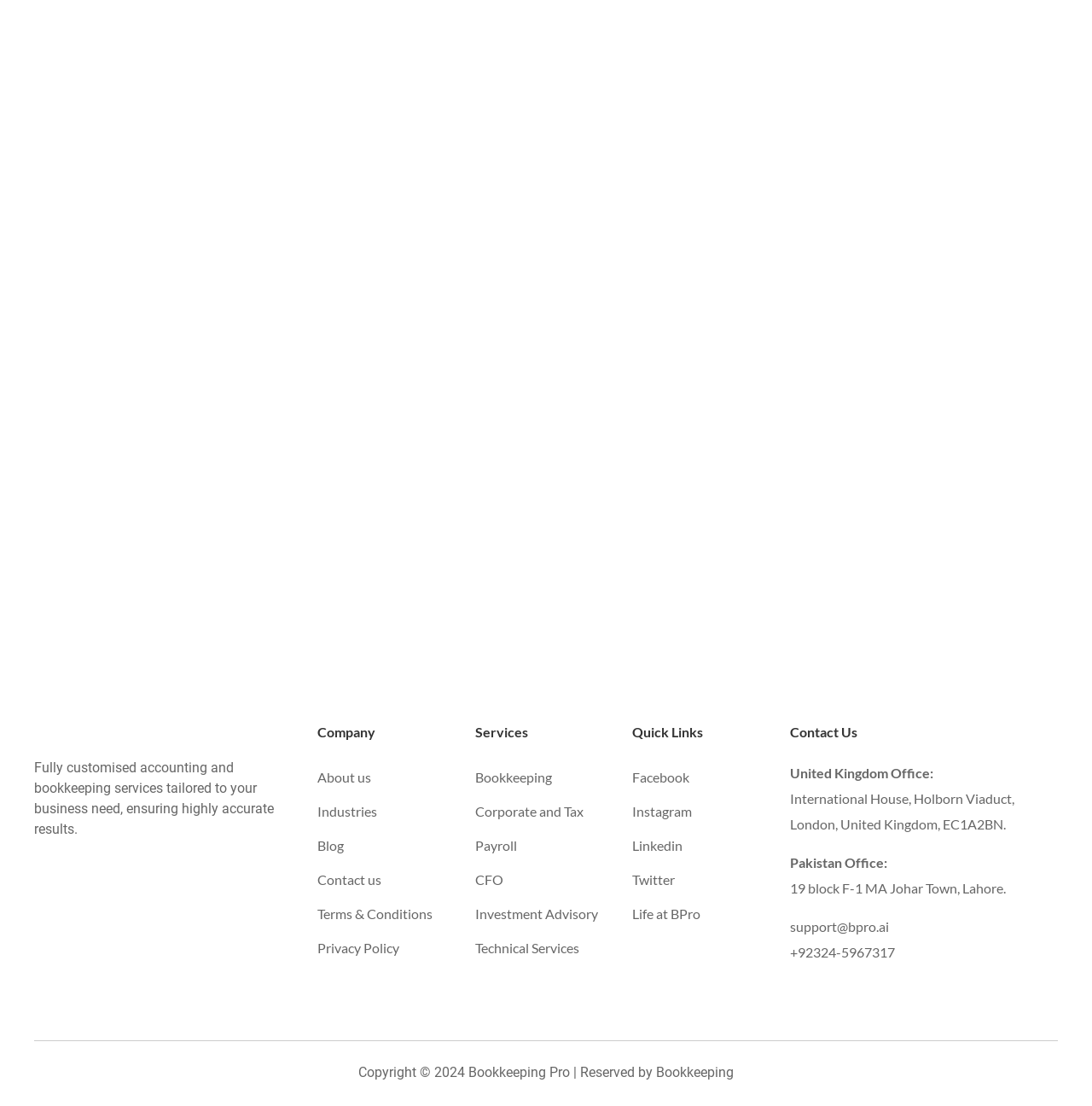What is the main service offered by BPro?
Answer the question with just one word or phrase using the image.

Payroll services